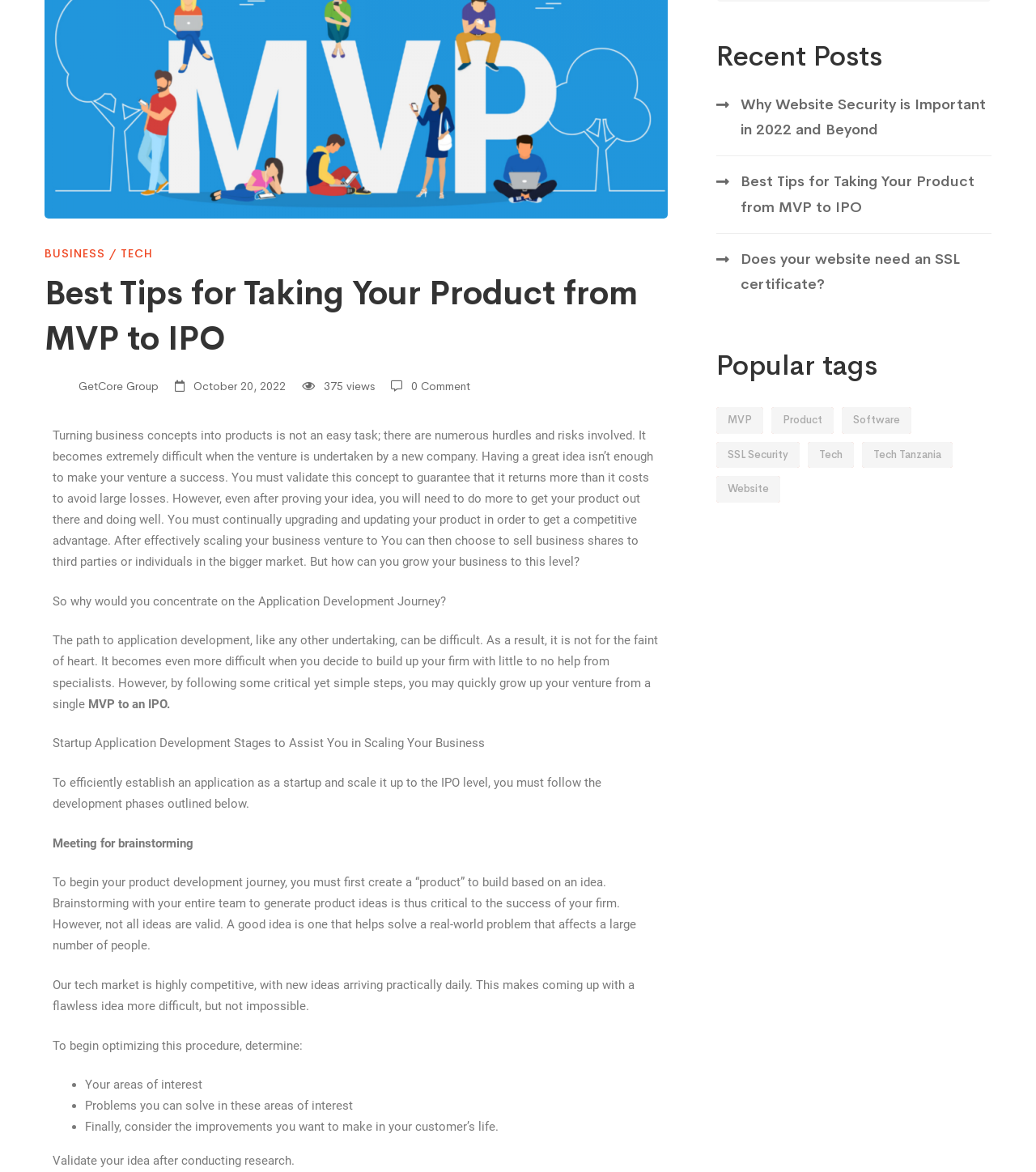Identify the bounding box of the HTML element described as: "0 Comment".

[0.397, 0.323, 0.454, 0.336]